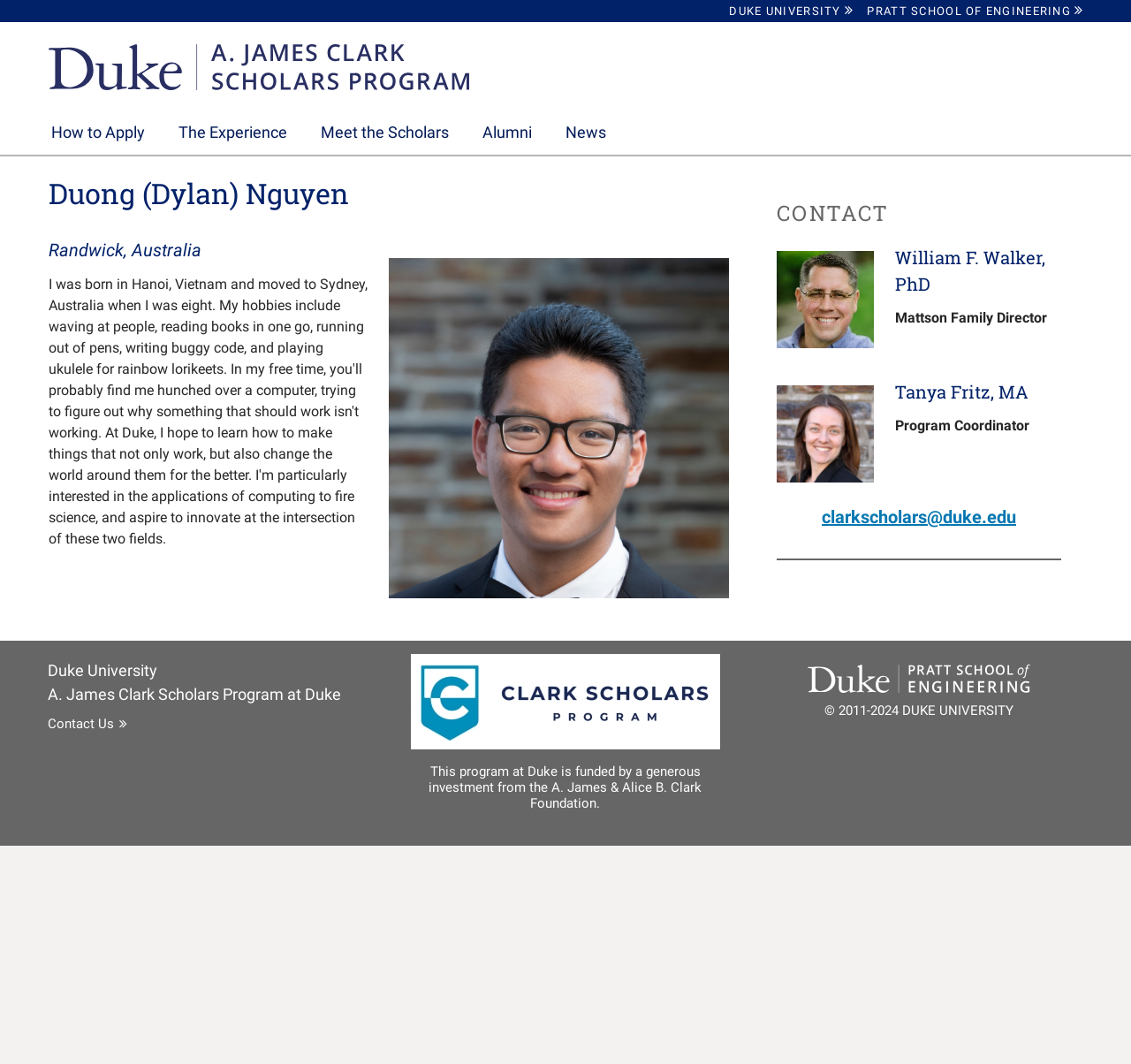Specify the bounding box coordinates of the region I need to click to perform the following instruction: "Contact 'clarkscholars@duke.edu'". The coordinates must be four float numbers in the range of 0 to 1, i.e., [left, top, right, bottom].

[0.727, 0.476, 0.898, 0.496]